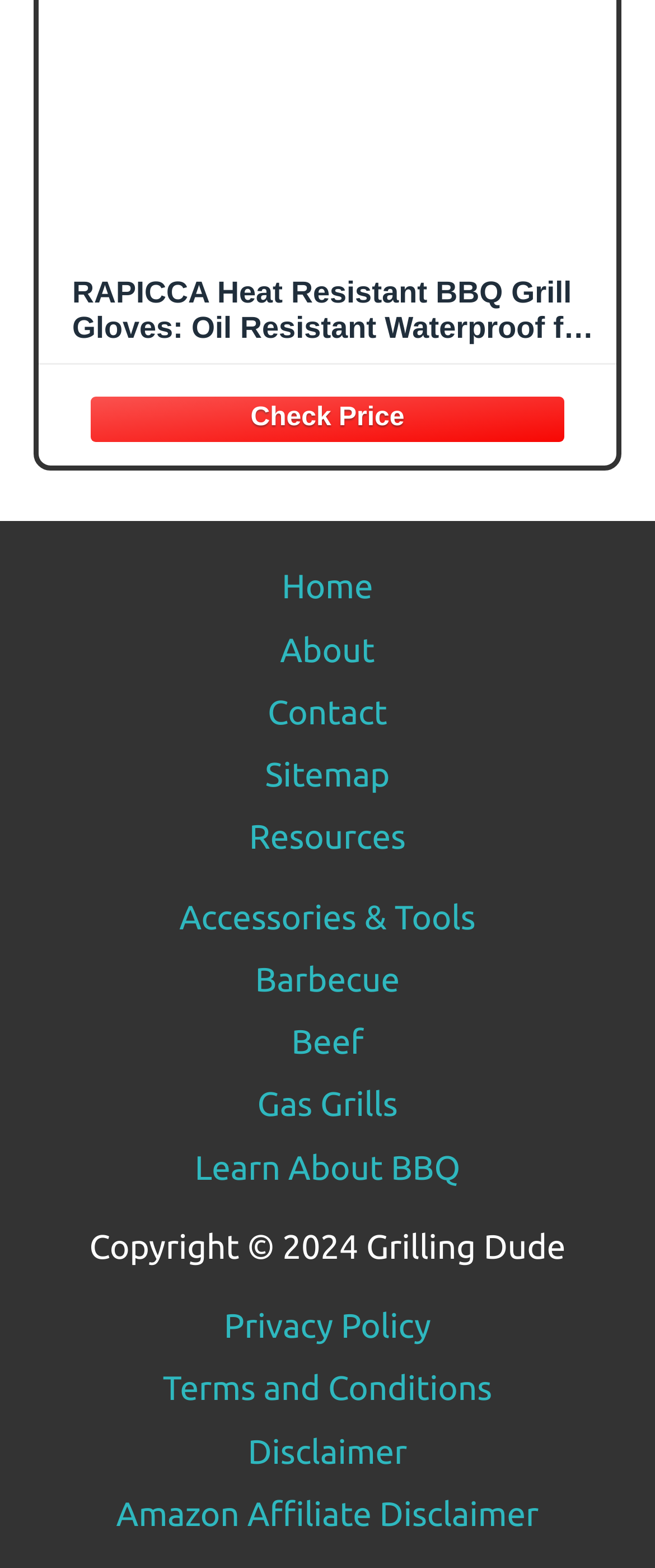Provide the bounding box coordinates of the area you need to click to execute the following instruction: "Check the price of RAPICCA Heat Resistant BBQ Grill Gloves".

[0.097, 0.242, 0.903, 0.287]